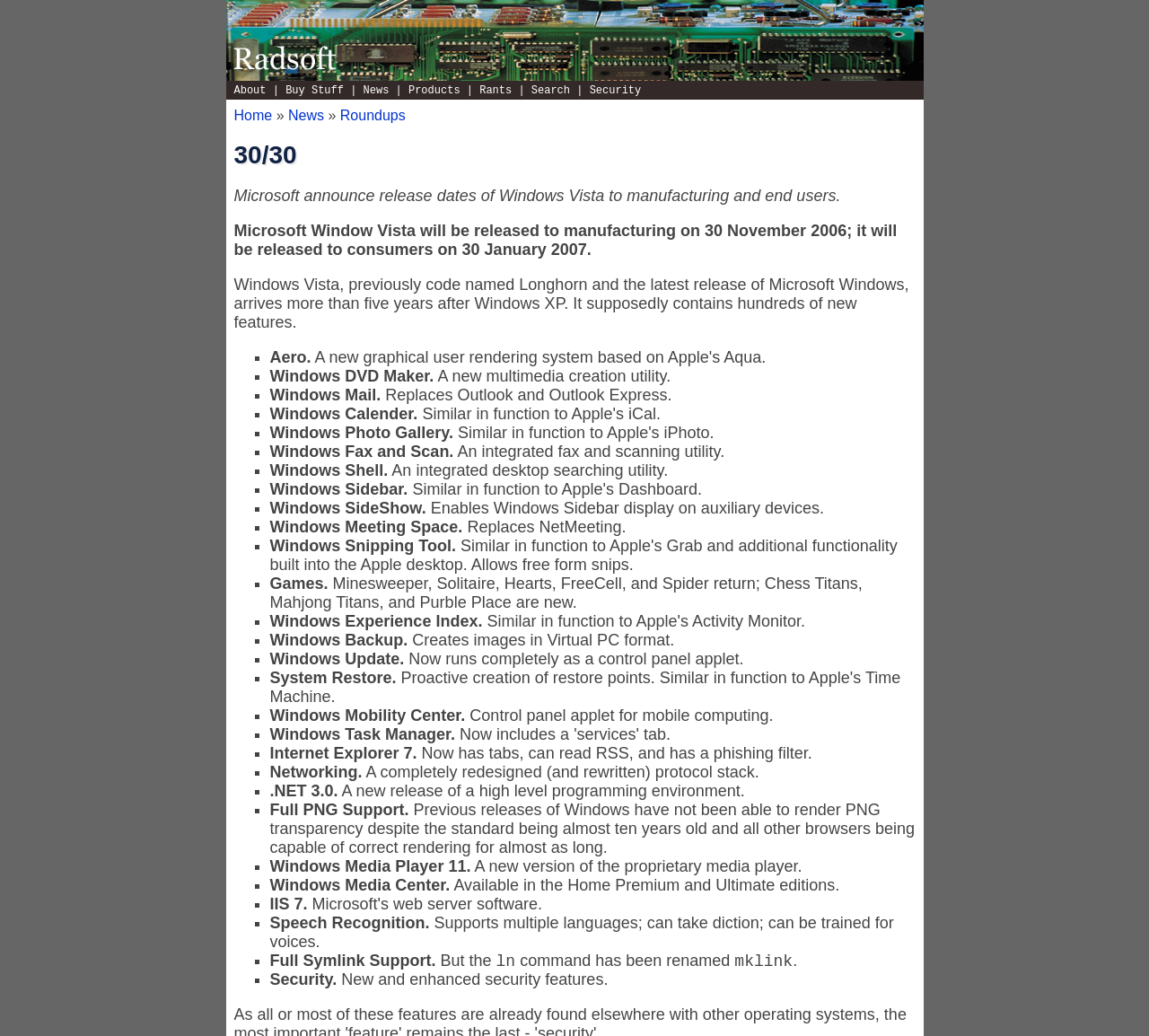Identify the bounding box coordinates of the element to click to follow this instruction: 'Click on the 'Roundups' link'. Ensure the coordinates are four float values between 0 and 1, provided as [left, top, right, bottom].

[0.296, 0.104, 0.353, 0.119]